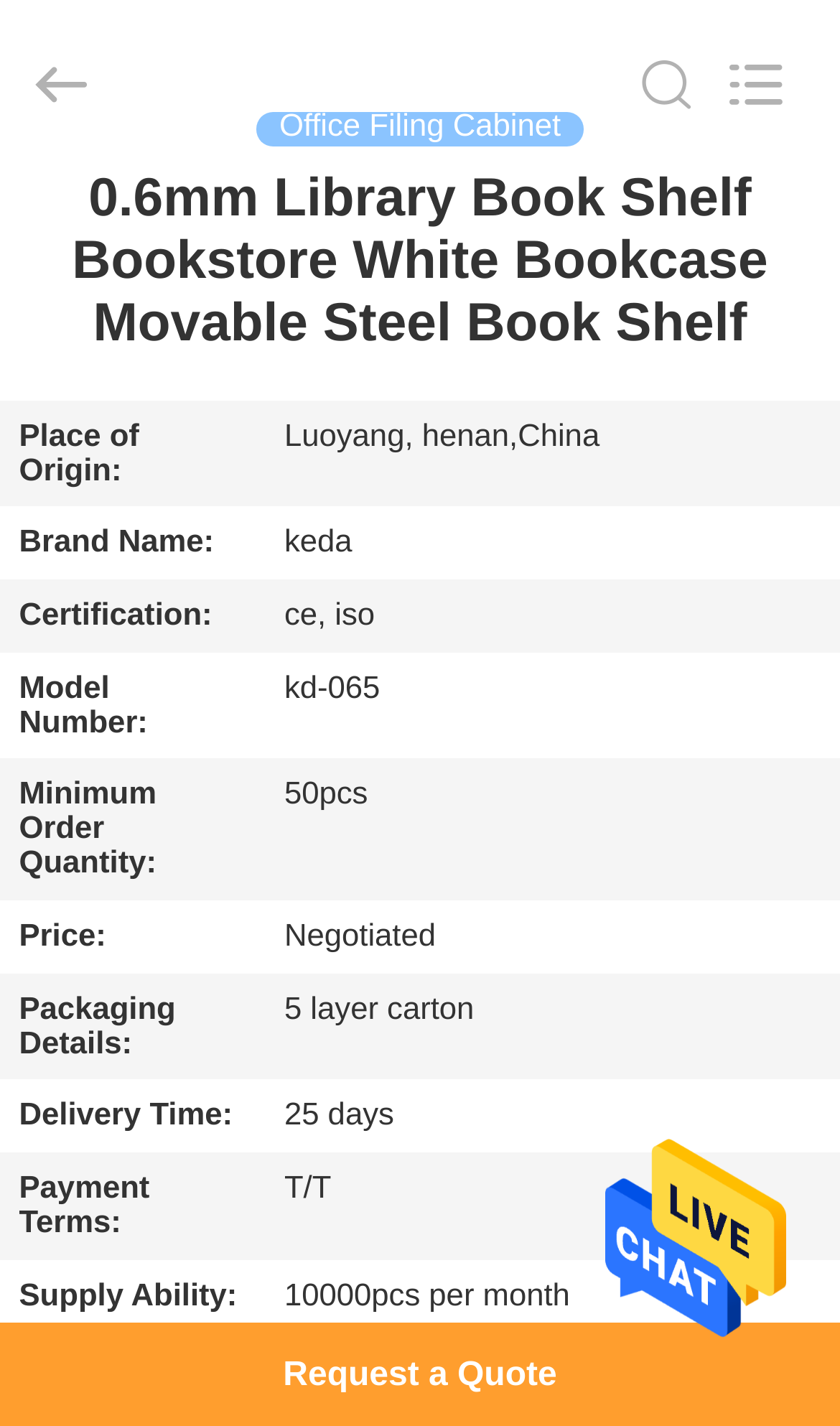Reply to the question with a brief word or phrase: What is the delivery time?

25 days